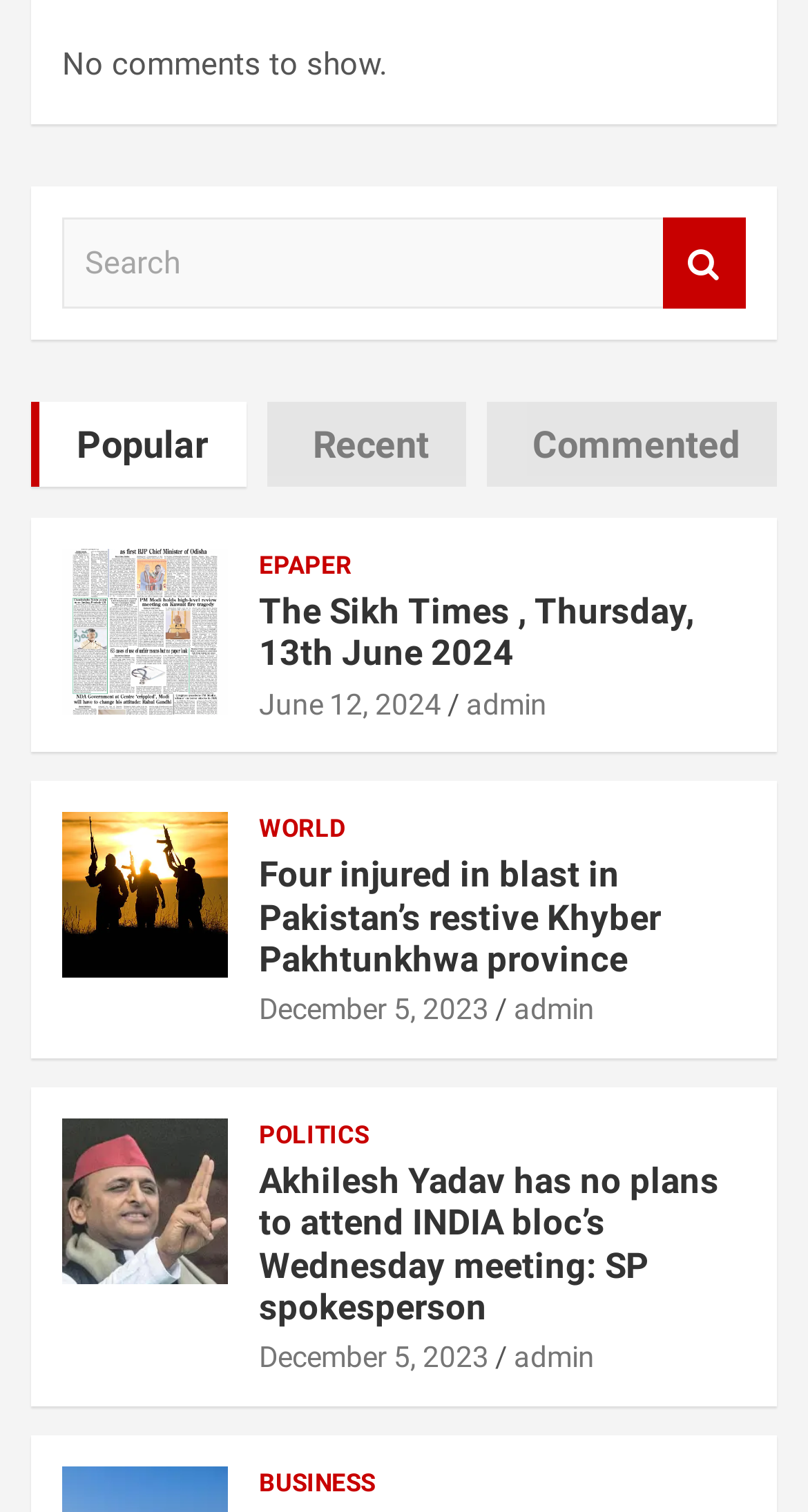What is the name of the newspaper?
Kindly give a detailed and elaborate answer to the question.

The name of the newspaper is identified by the heading element with the text 'The Sikh Times, Thursday, 13th June 2024' which is located at [0.321, 0.391, 0.923, 0.446].